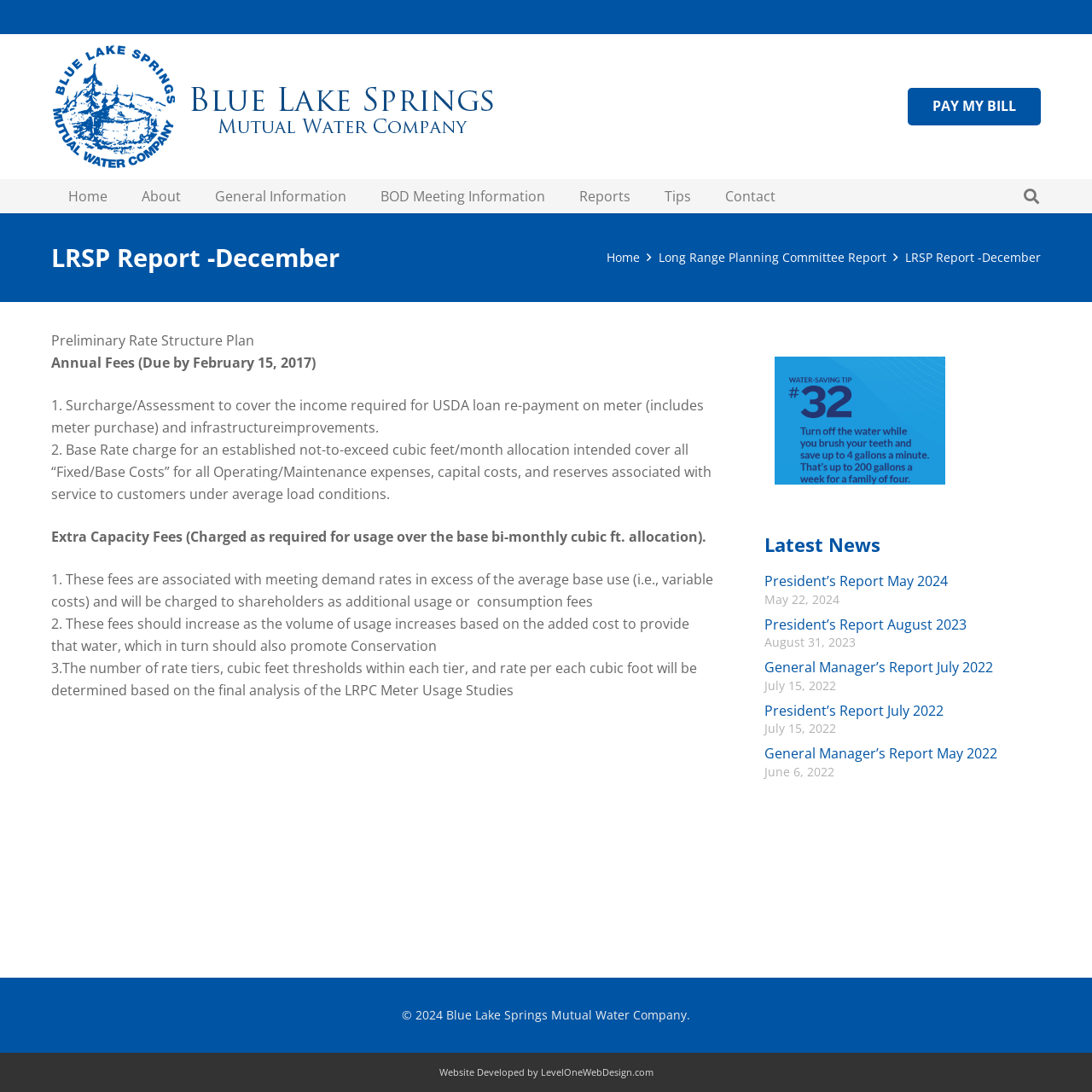Please specify the bounding box coordinates in the format (top-left x, top-left y, bottom-right x, bottom-right y), with values ranging from 0 to 1. Identify the bounding box for the UI component described as follows: parent_node: Skip to main content

None